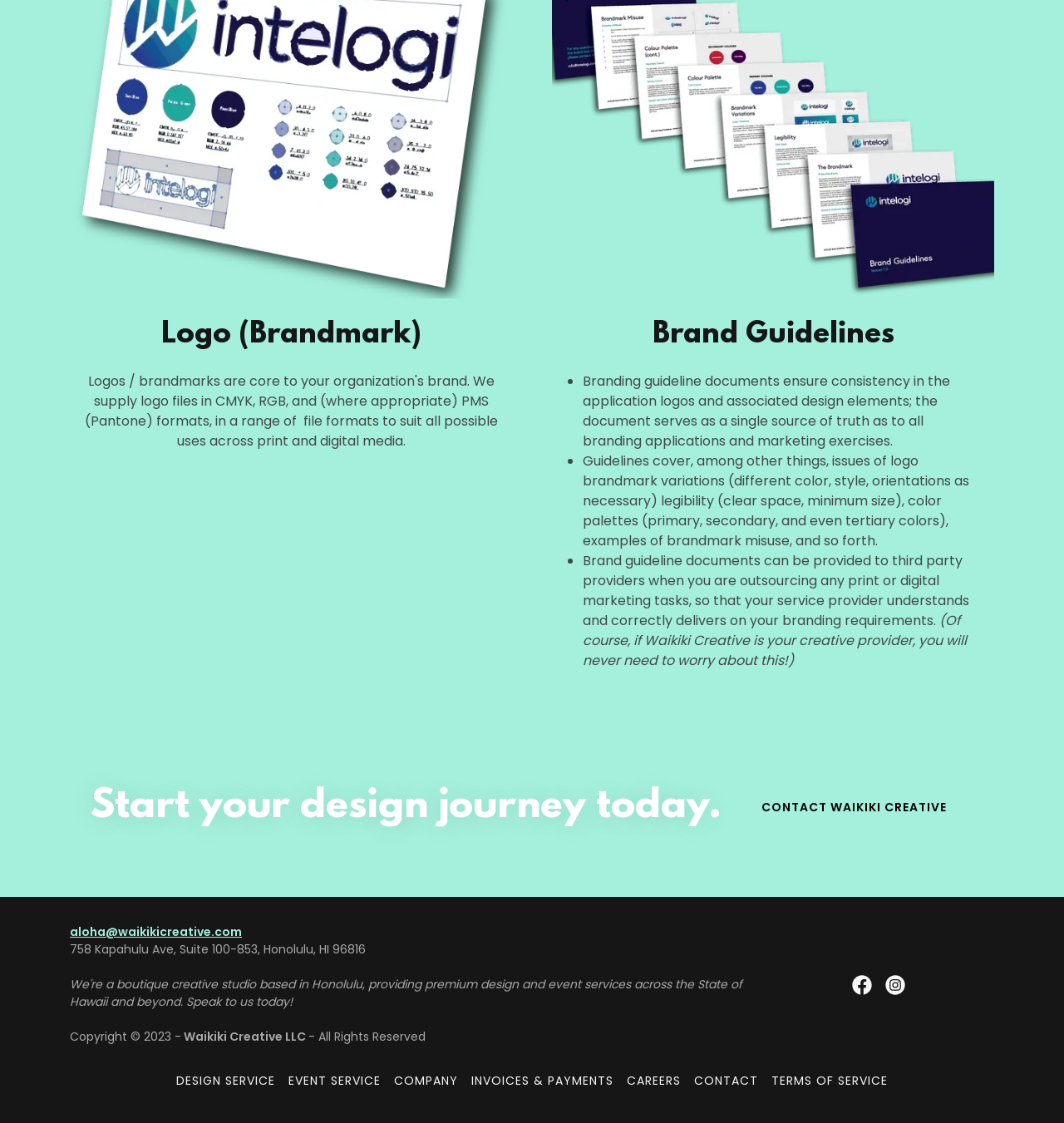Please identify the bounding box coordinates of the area that needs to be clicked to follow this instruction: "Click the 'DESIGN SERVICE' link".

[0.16, 0.949, 0.265, 0.976]